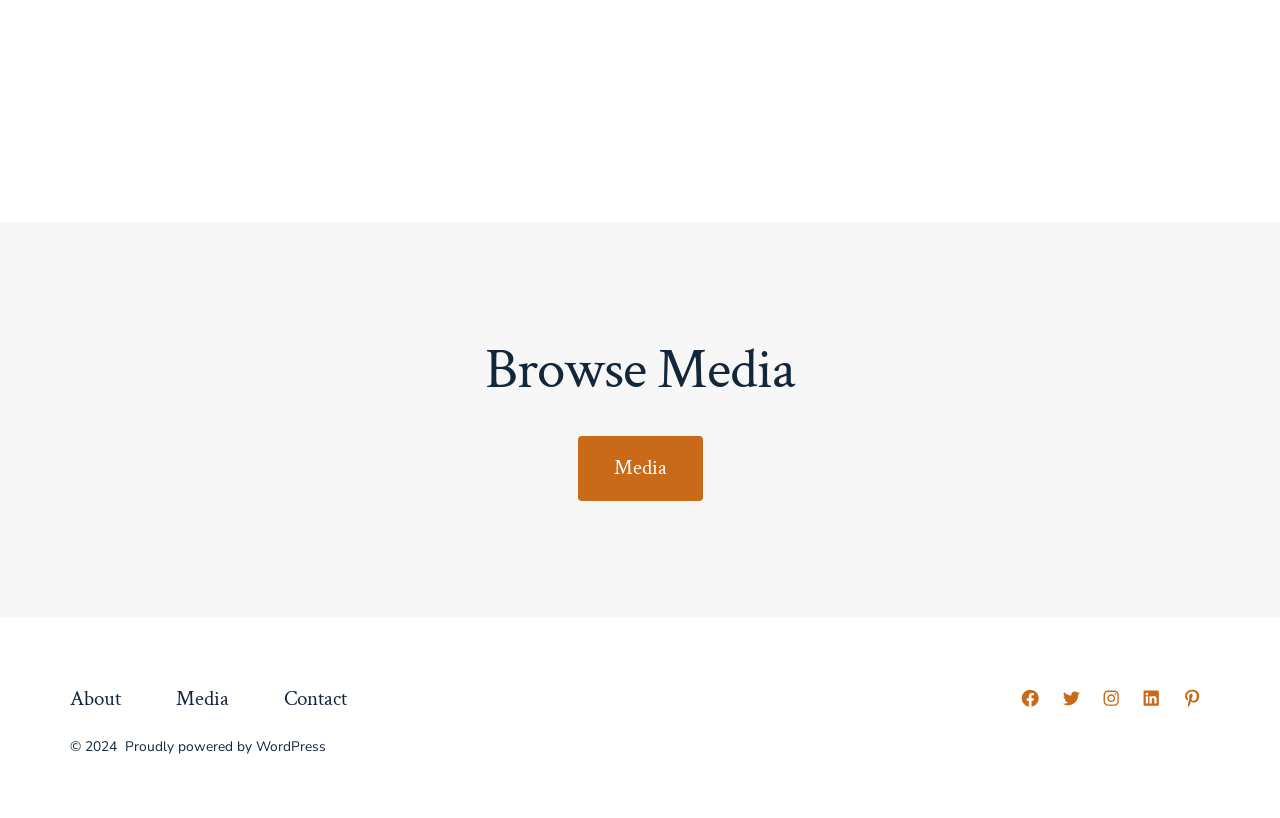Find the bounding box coordinates for the area that must be clicked to perform this action: "Like this post".

None